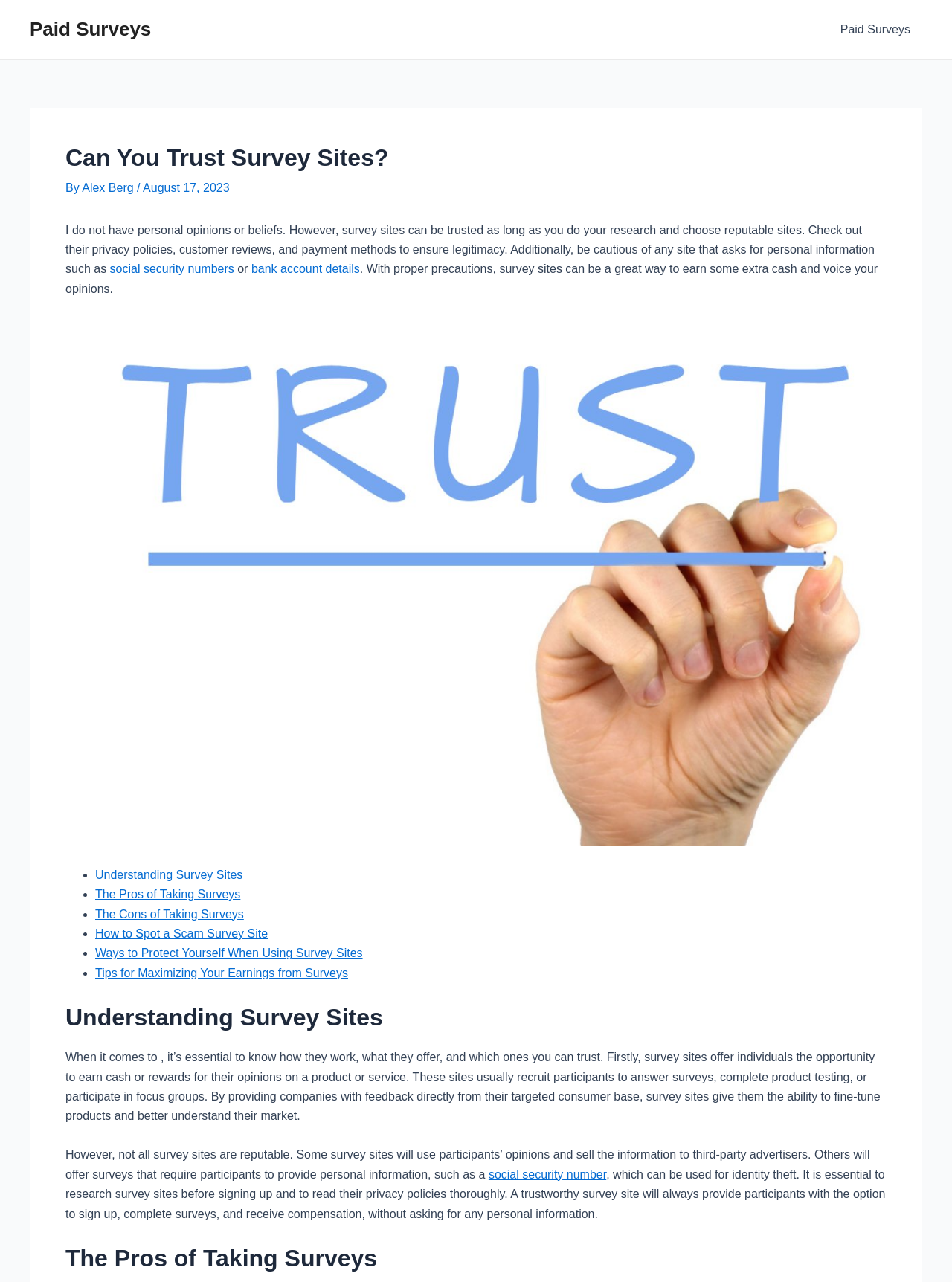Given the element description "2" in the screenshot, predict the bounding box coordinates of that UI element.

None